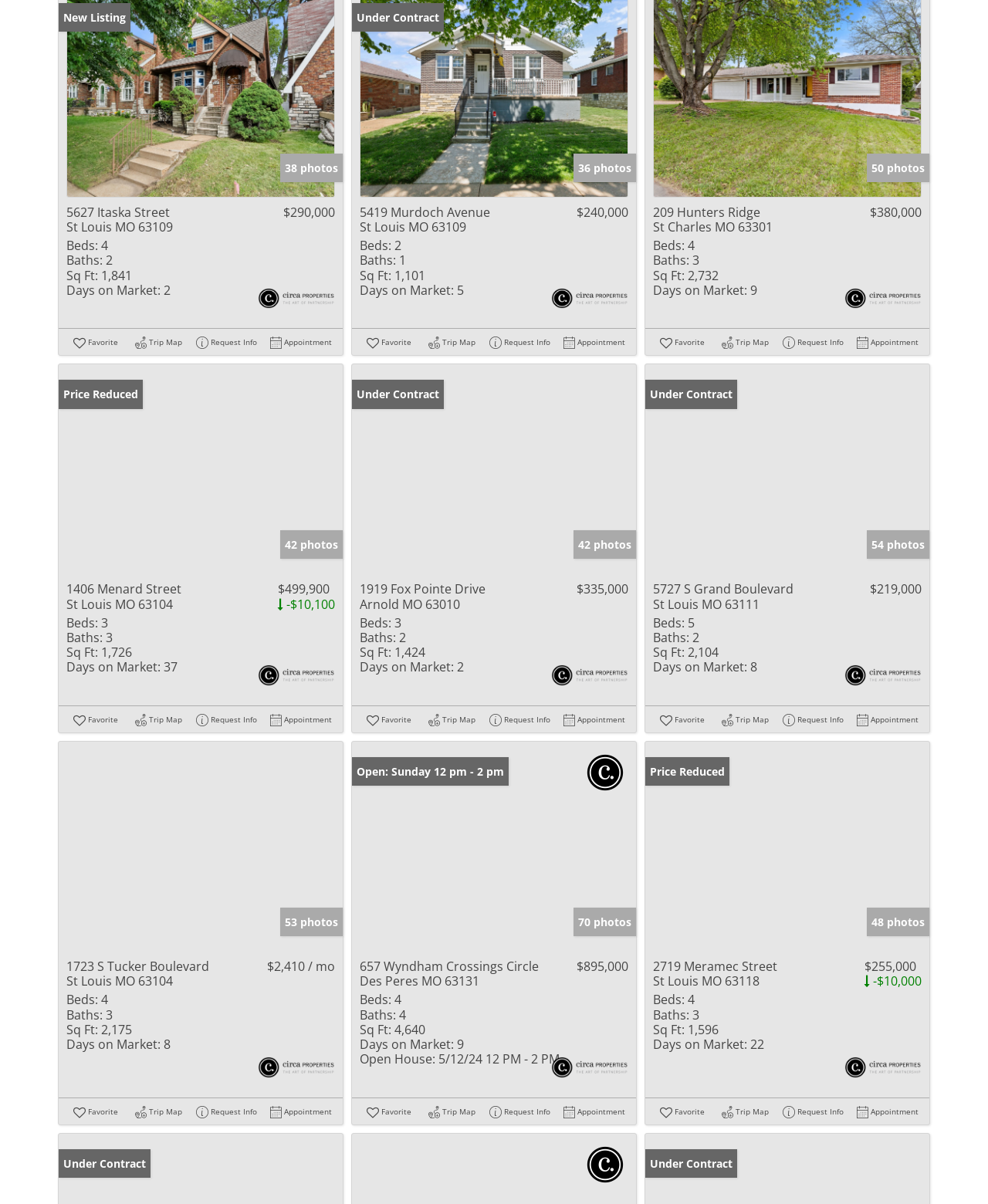Please specify the bounding box coordinates of the clickable region to carry out the following instruction: "View property details". The coordinates should be four float numbers between 0 and 1, in the format [left, top, right, bottom].

[0.059, 0.615, 0.348, 0.935]